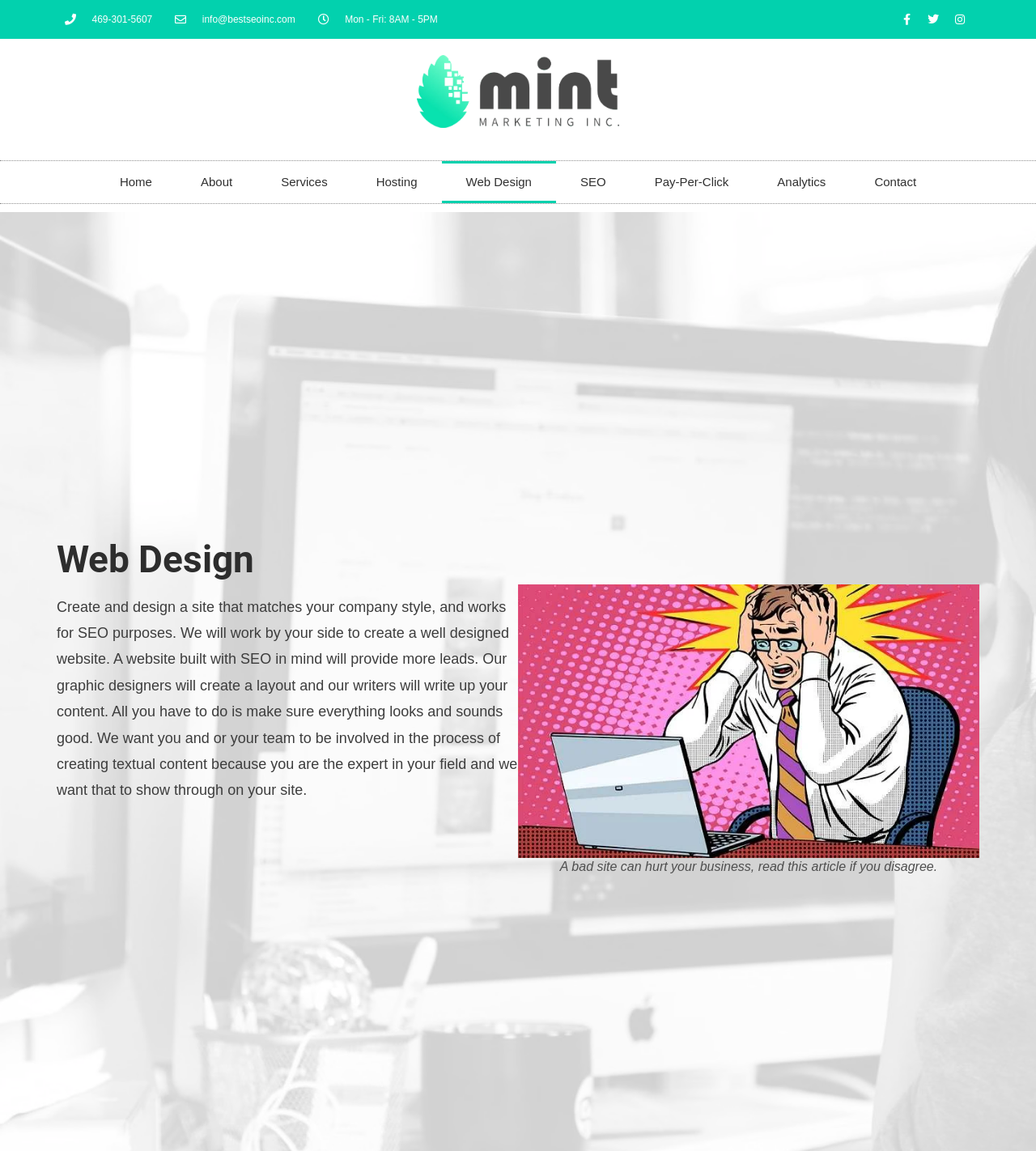Respond to the question with just a single word or phrase: 
What are the working hours?

Mon - Fri: 8AM - 5PM